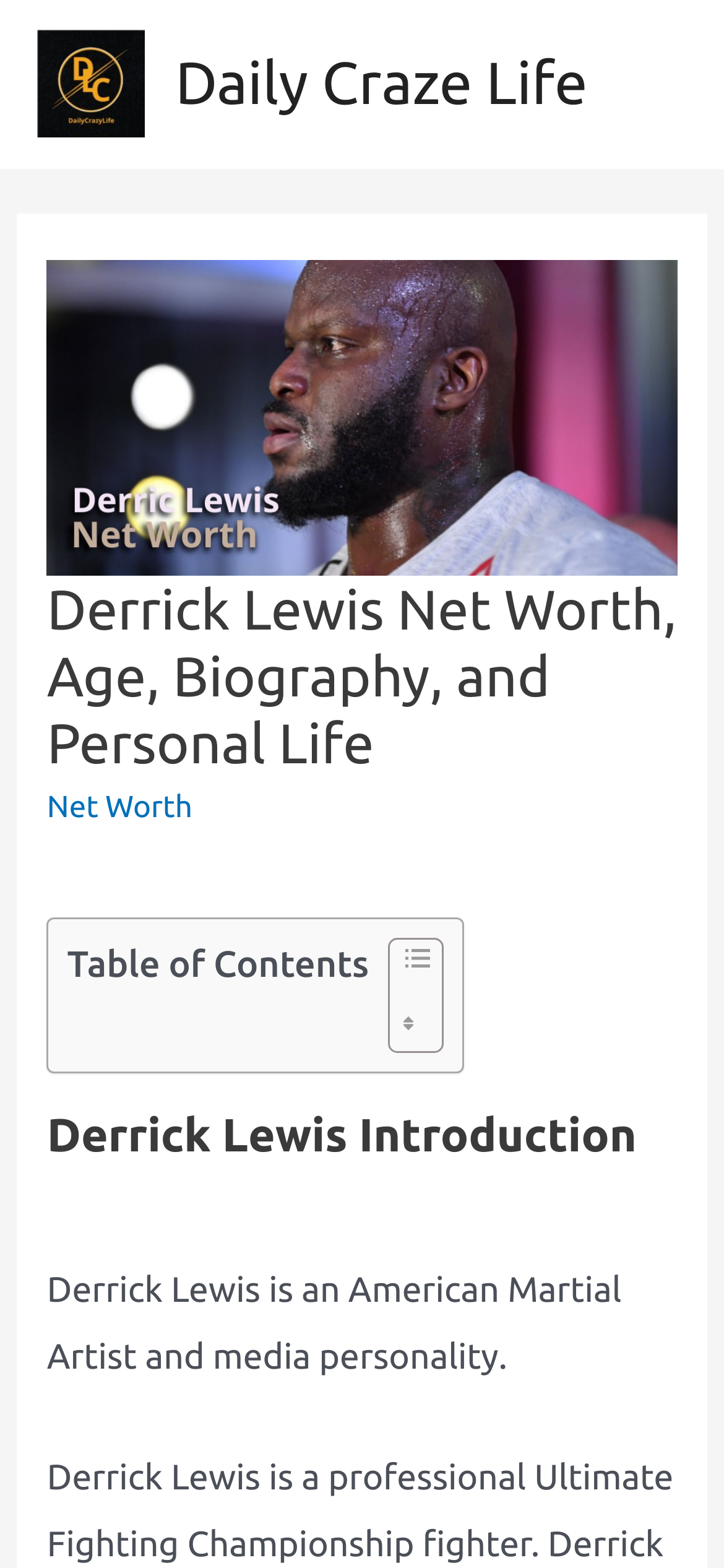Using the element description: "Daily Craze Life", determine the bounding box coordinates for the specified UI element. The coordinates should be four float numbers between 0 and 1, [left, top, right, bottom].

[0.242, 0.032, 0.812, 0.075]